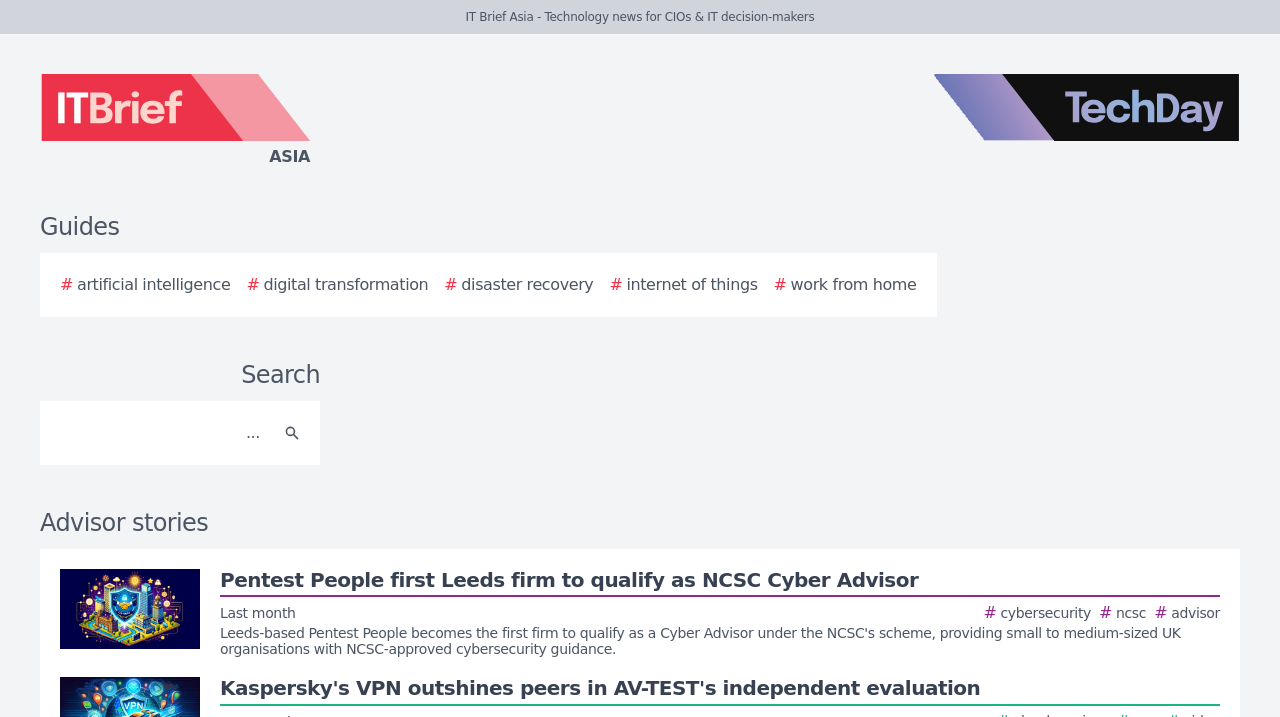Answer the following query with a single word or phrase:
What are the categories listed under Guides?

AI, digital transformation, disaster recovery, IoT, work from home